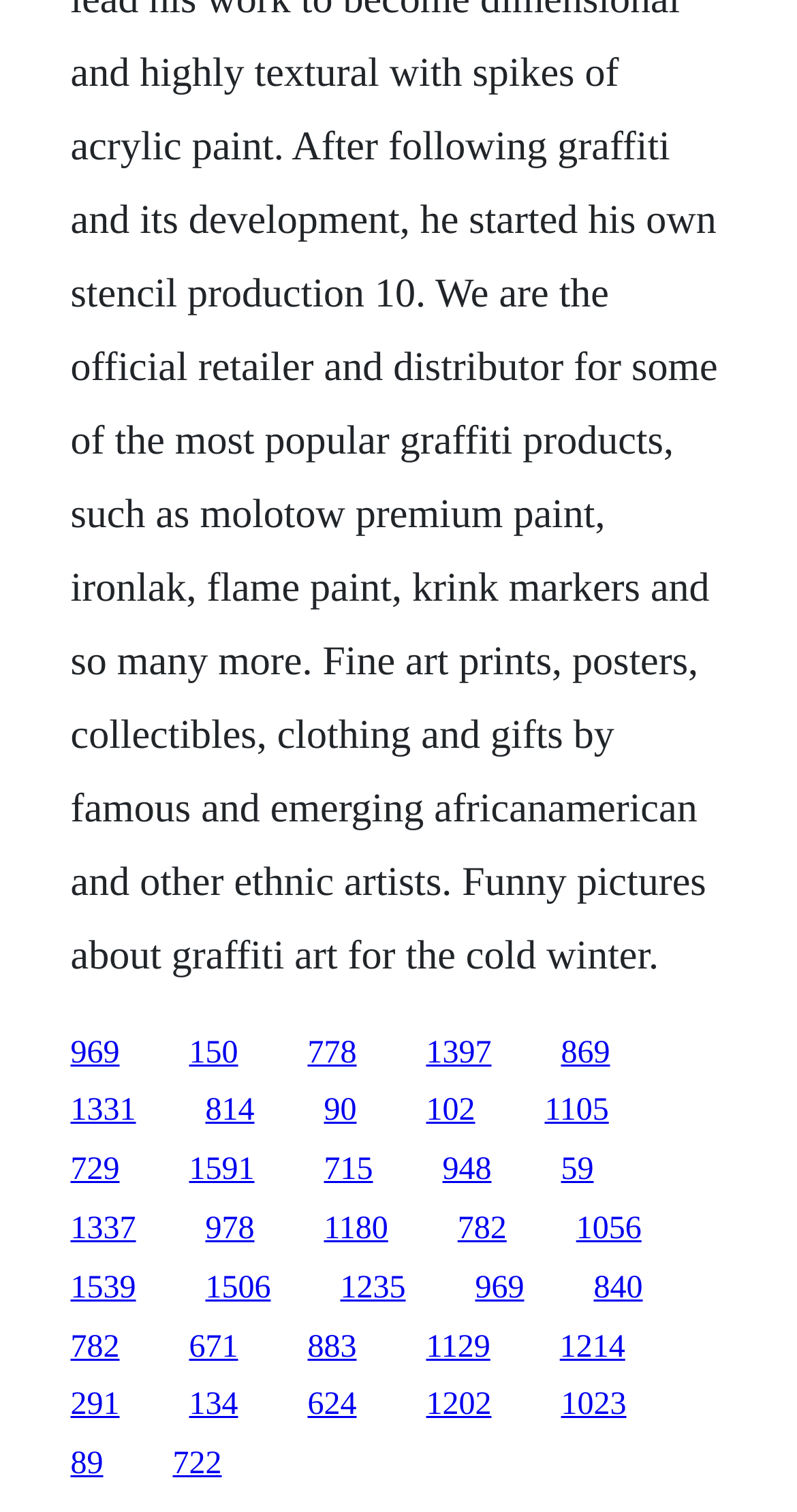Find the bounding box coordinates for the element that must be clicked to complete the instruction: "click the first link". The coordinates should be four float numbers between 0 and 1, indicated as [left, top, right, bottom].

[0.088, 0.685, 0.15, 0.708]